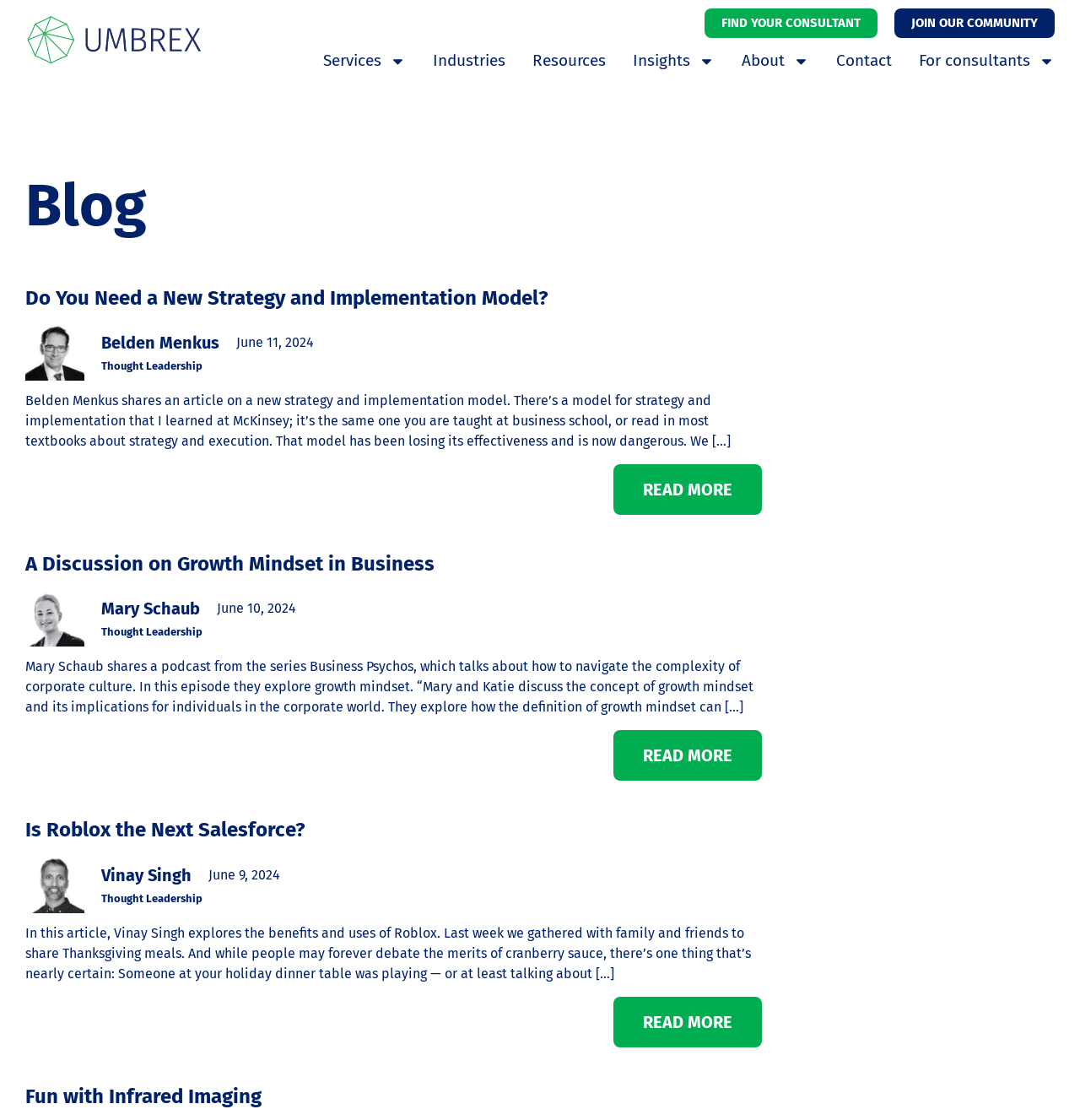What is the topic of the third article?
Kindly offer a detailed explanation using the data available in the image.

I found the answer by looking at the third article on the webpage, which has a heading 'Is Roblox the Next Salesforce?'. The article is about Roblox and its potential as a platform, as discussed by the author Vinay Singh.